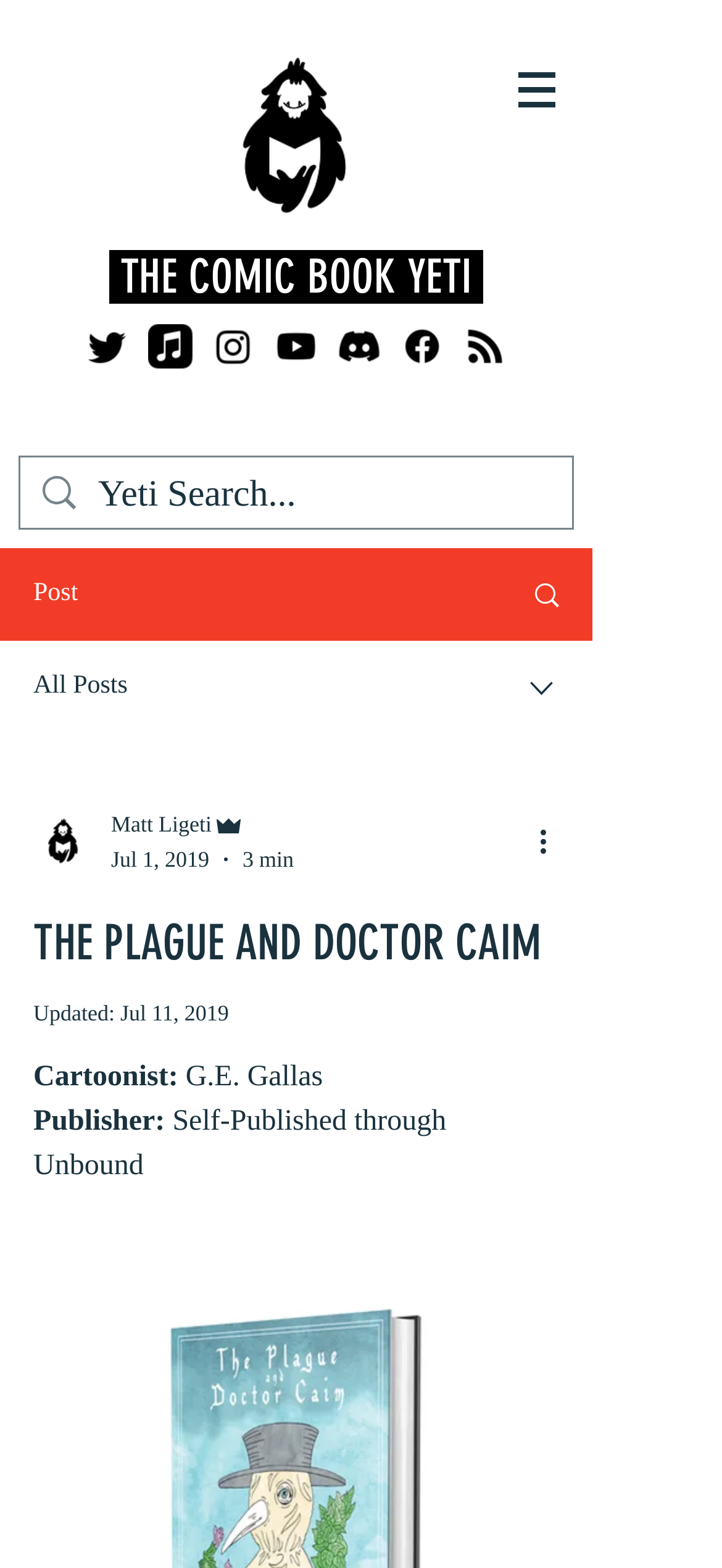Please identify the coordinates of the bounding box that should be clicked to fulfill this instruction: "Visit Twitter page".

[0.118, 0.207, 0.179, 0.235]